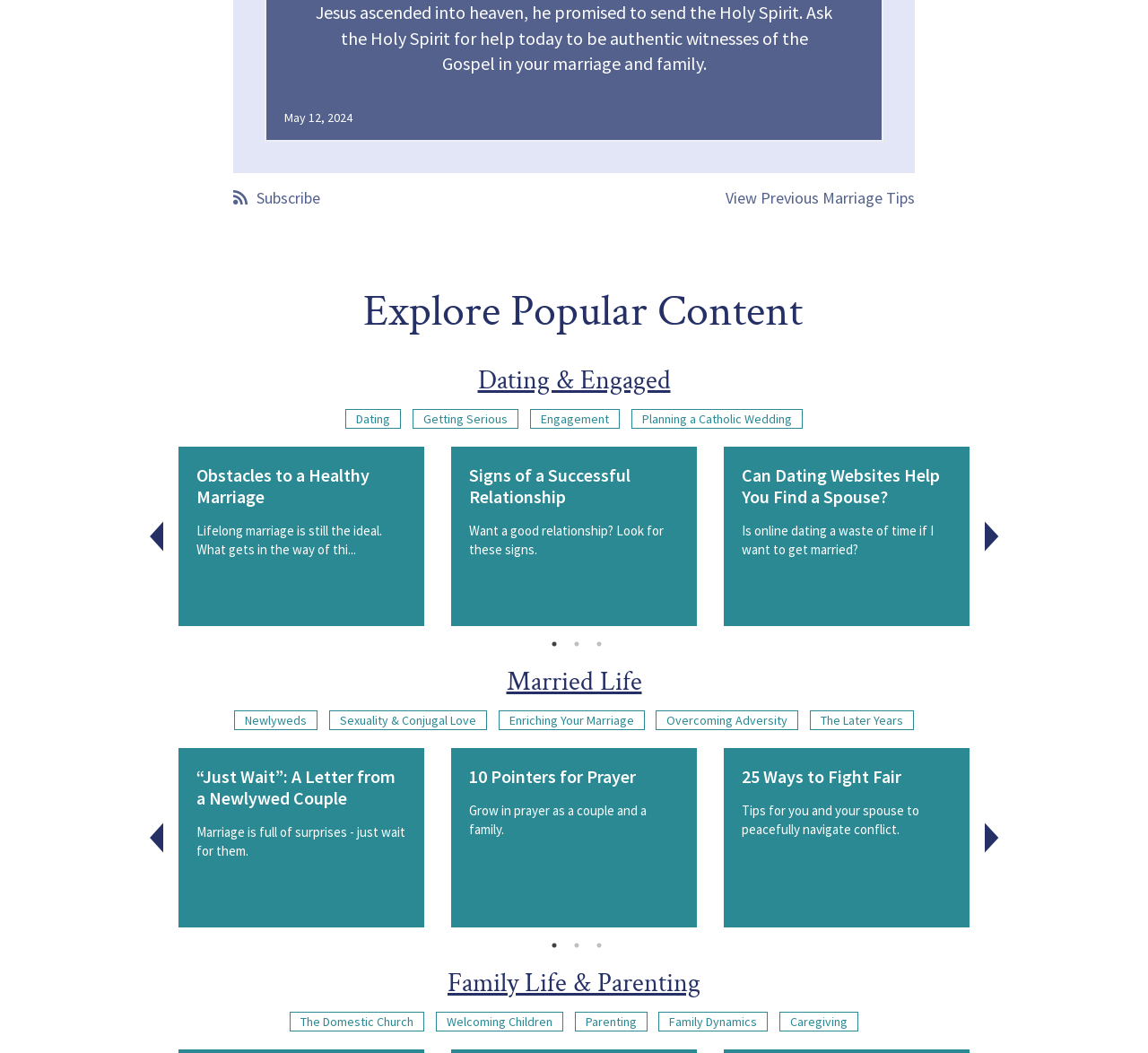Provide your answer to the question using just one word or phrase: How many links are there under the 'Married Life' heading?

5